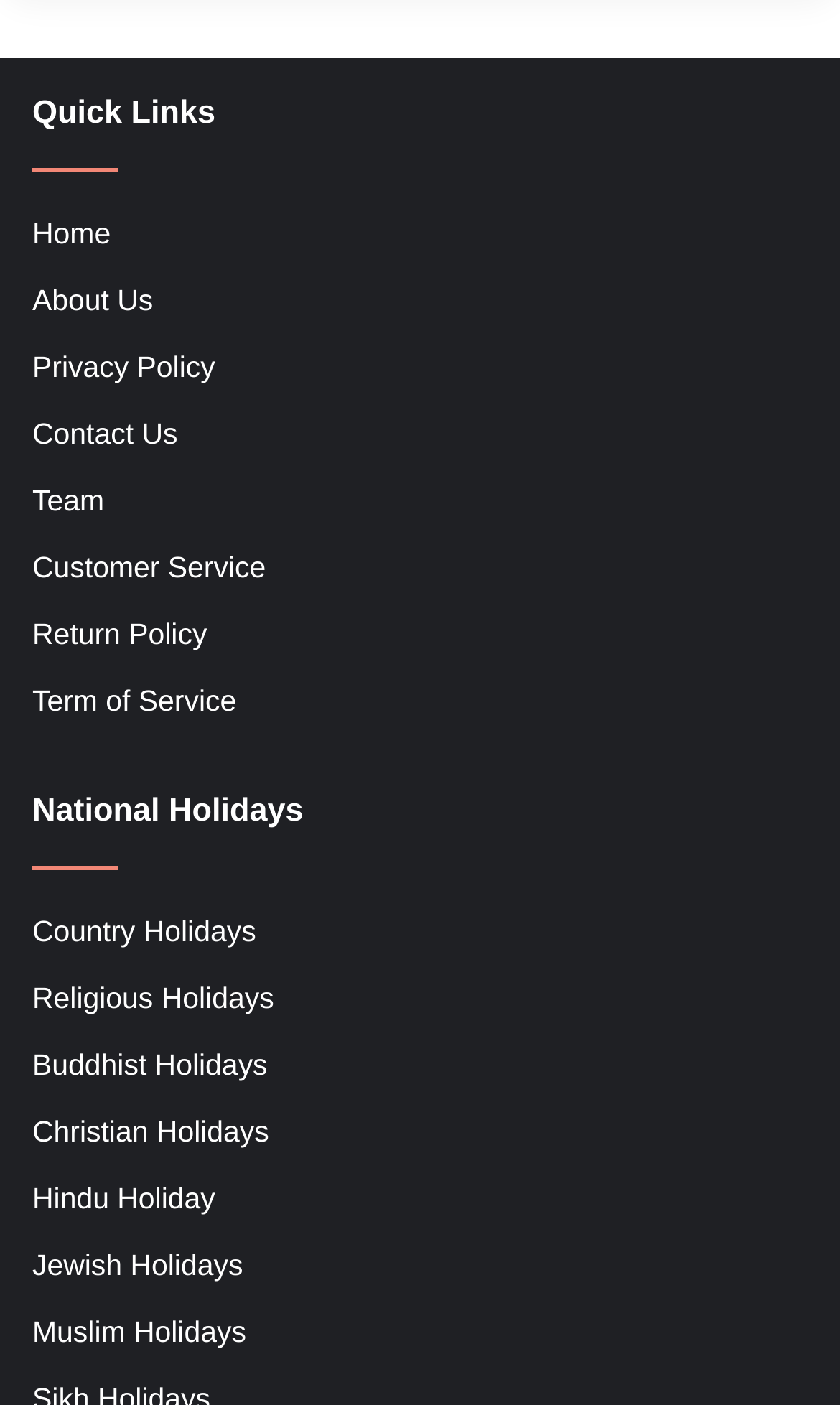Kindly respond to the following question with a single word or a brief phrase: 
How many links are in the Quick Links section?

8